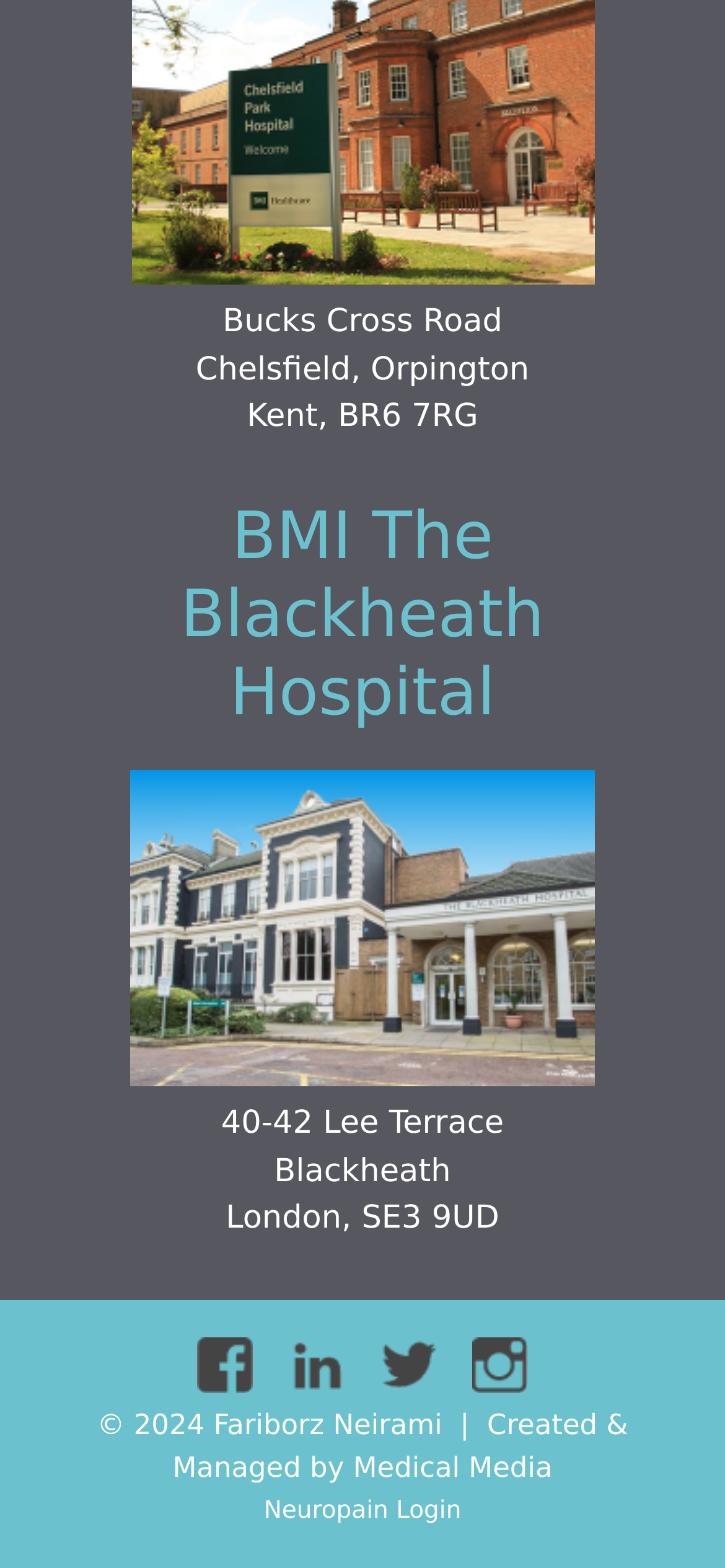What is the name of the hospital?
Please answer the question with as much detail as possible using the screenshot.

I found the name of the hospital by looking at the heading element with the text 'BMI The Blackheath Hospital'. This is likely to be the name of the hospital.